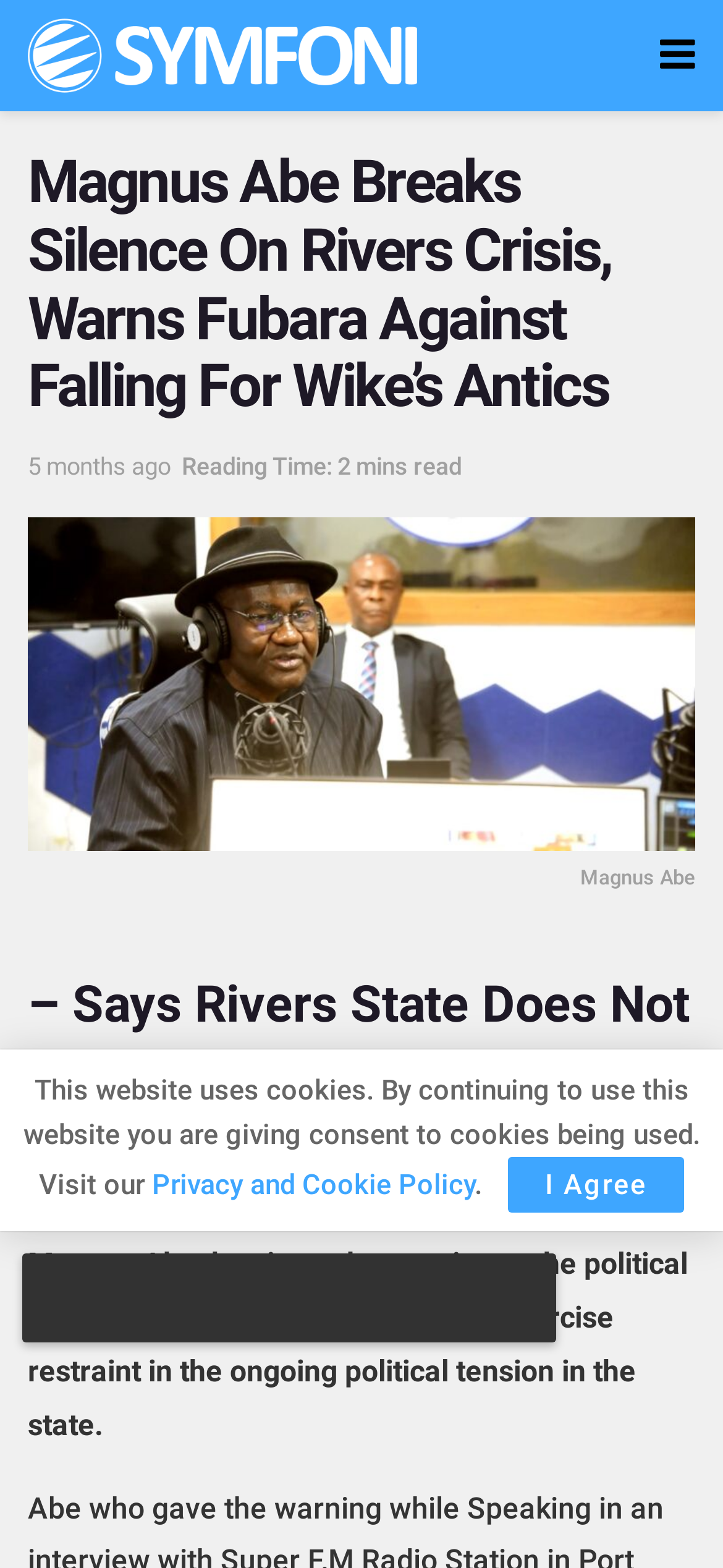What is the current situation in Rivers State?
Provide a fully detailed and comprehensive answer to the question.

The webpage states 'the ongoing political tension in the state' which indicates that there is currently political tension in Rivers State.